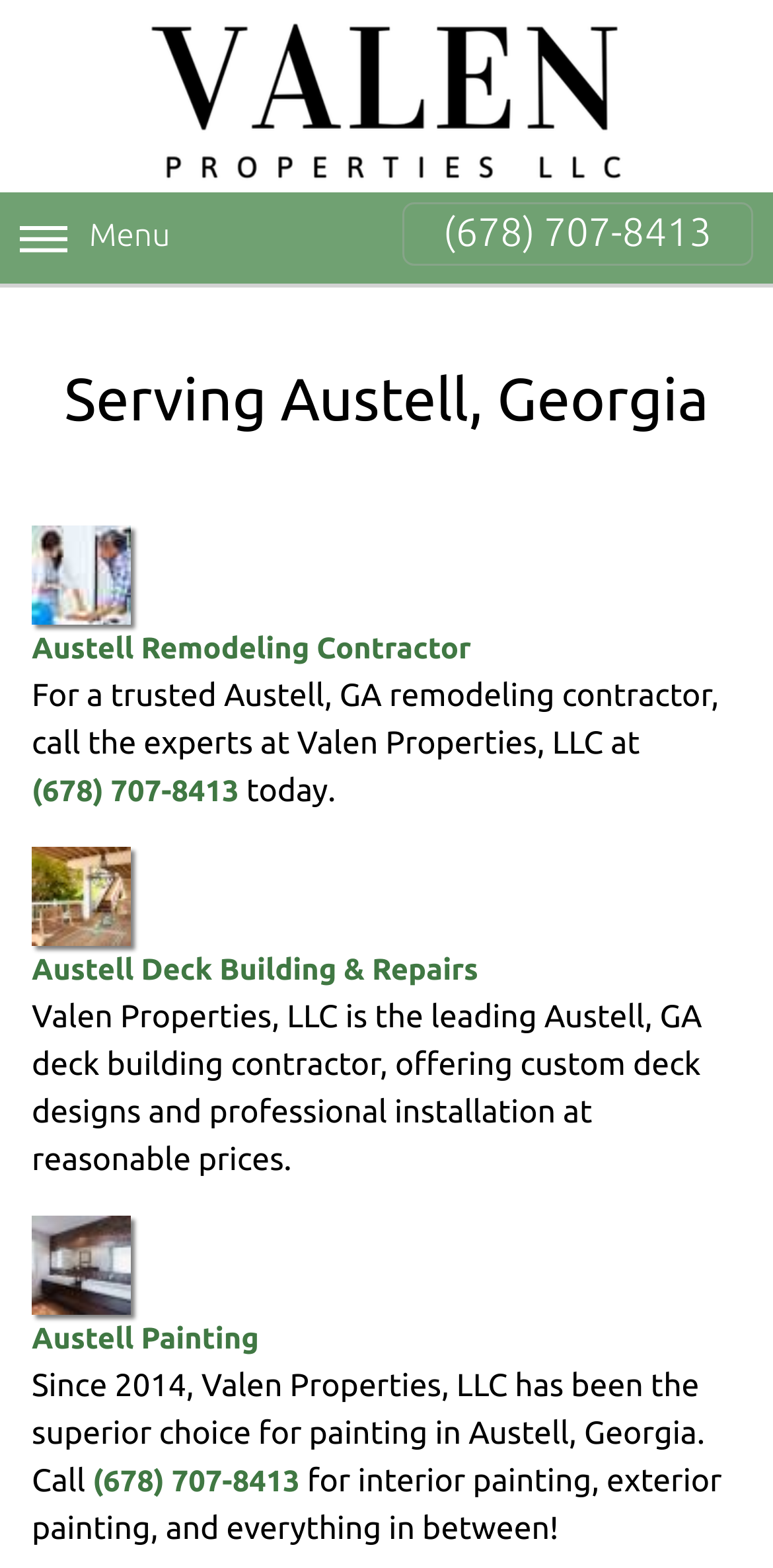Provide the bounding box coordinates of the HTML element described by the text: "Austell Remodeling Contractor".

[0.041, 0.336, 0.959, 0.424]